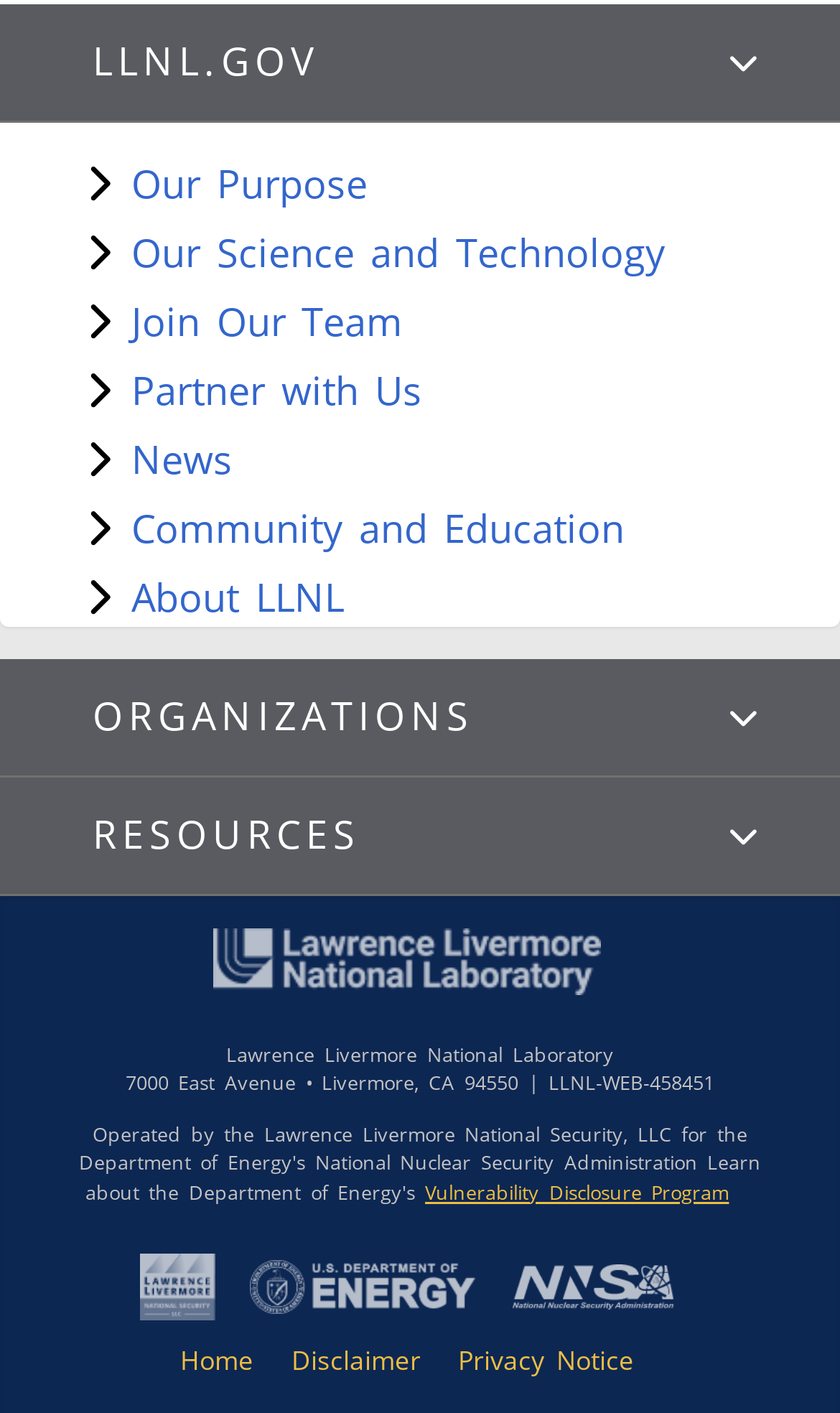Select the bounding box coordinates of the element I need to click to carry out the following instruction: "Check Disclaimer".

[0.347, 0.95, 0.501, 0.976]